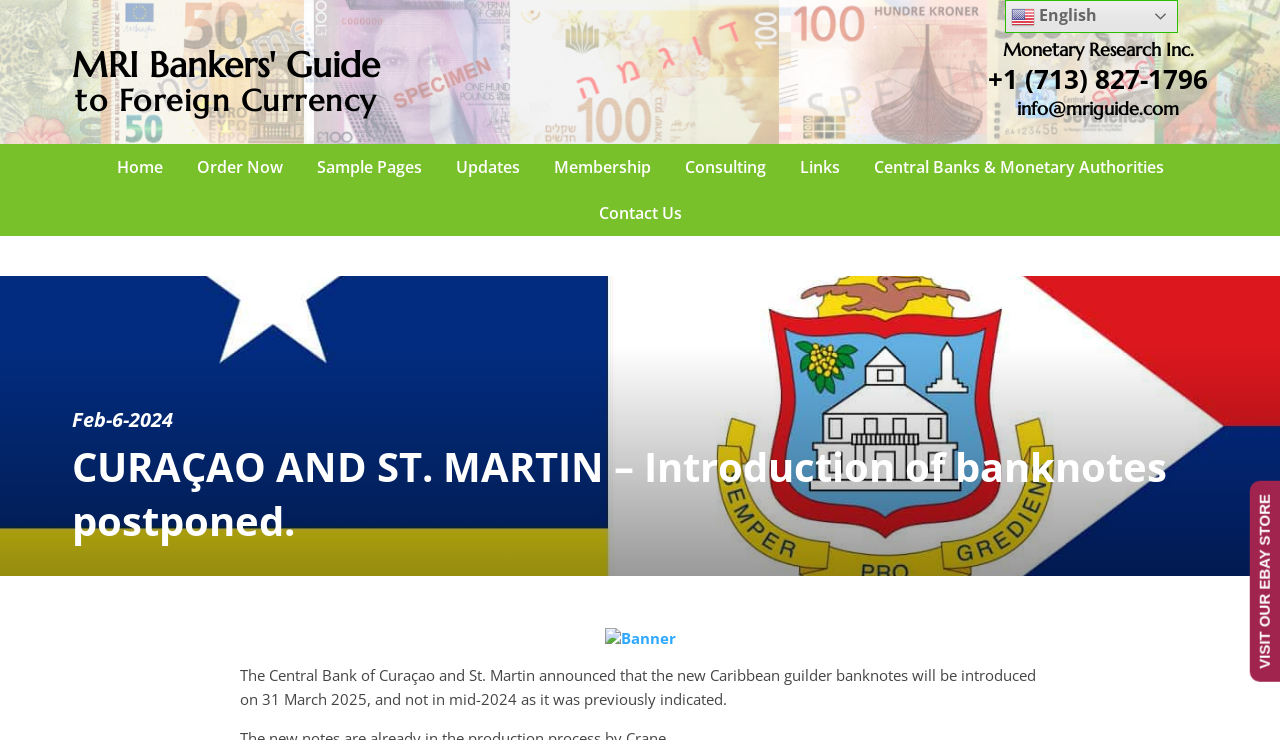Determine the bounding box coordinates of the element that should be clicked to execute the following command: "Contact Us".

[0.456, 0.256, 0.544, 0.318]